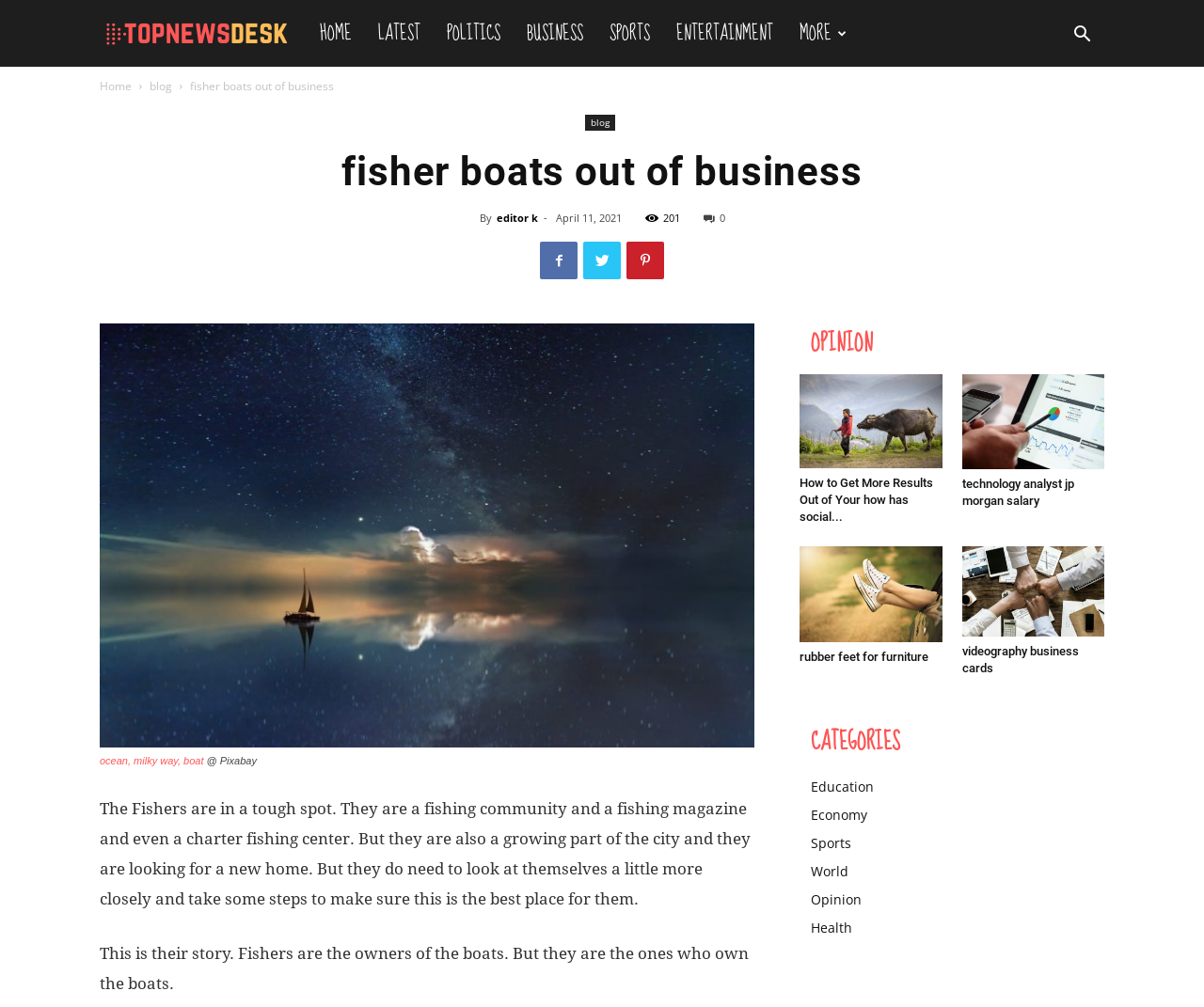Create a detailed summary of the webpage's content and design.

The webpage appears to be a news article page with a focus on the fishing community. At the top, there is a navigation bar with links to different sections of the website, including "HOME", "LATEST", "POLITICS", "BUSINESS", "SPORTS", "ENTERTAINMENT", and "MORE". To the right of the navigation bar, there is a button with an icon.

Below the navigation bar, there is a header section with a title "fisher boats out of business" and a subtitle "By editor k" with a timestamp "April 11, 2021". There are also social media links and a comment count.

The main content of the page is divided into two sections. On the left, there is a large image with a figure caption "ocean, milky way, boat @ Pixabay". Below the image, there are two paragraphs of text describing the struggles of the fishing community and their search for a new home.

On the right, there are several sections with headings "OPINION", "CATEGORIES", and a list of article links with images. The article links are categorized under different topics, including "How to Get More Results Out of Your how has social media changed marketing", "technology analyst jp morgan salary", "rubber feet for furniture", and "videography business cards". The "CATEGORIES" section lists links to different categories, including "Education", "Economy", "Sports", "World", "Opinion", and "Health".